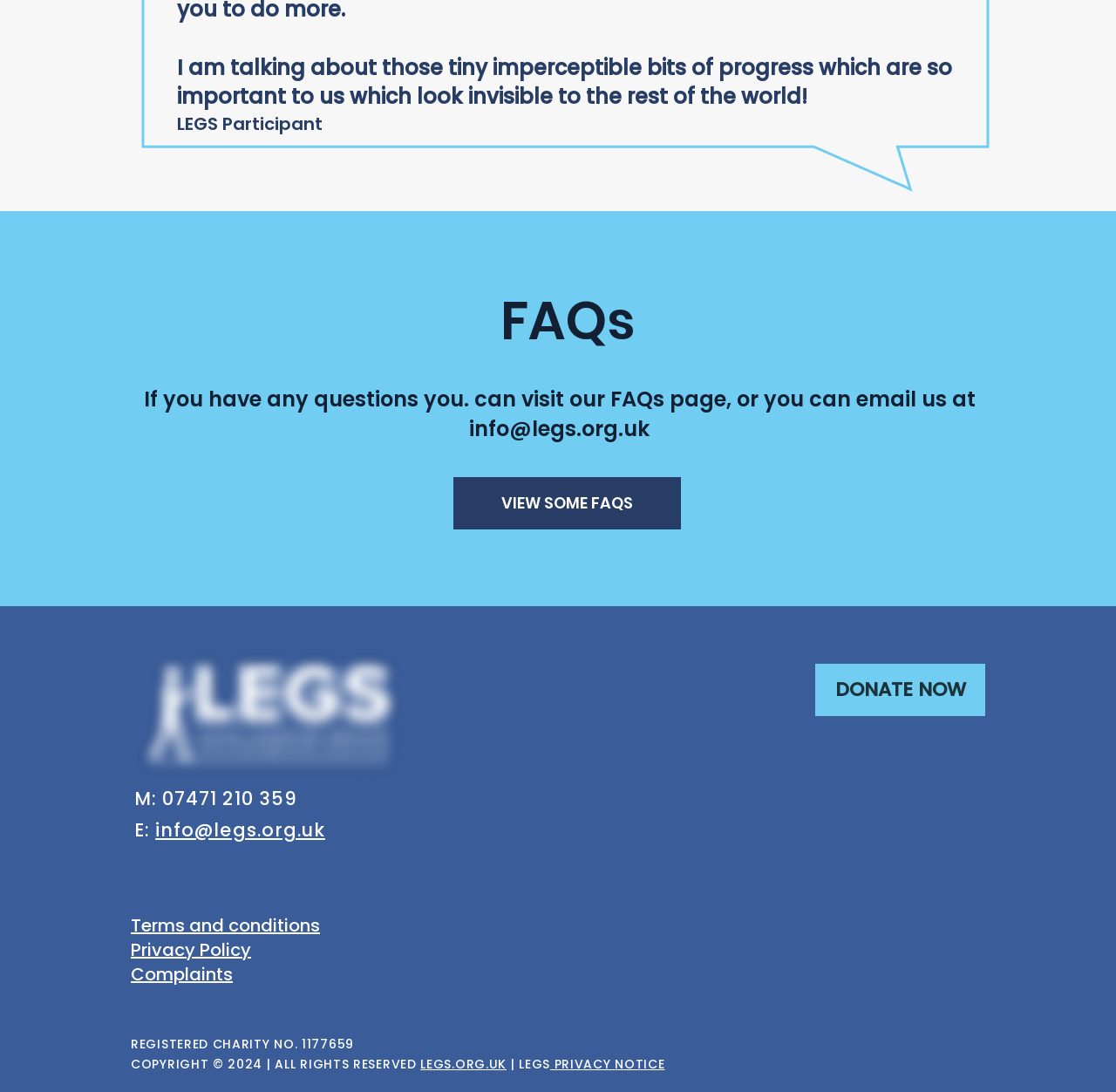Provide a brief response in the form of a single word or phrase:
What is the charity registration number?

1177659